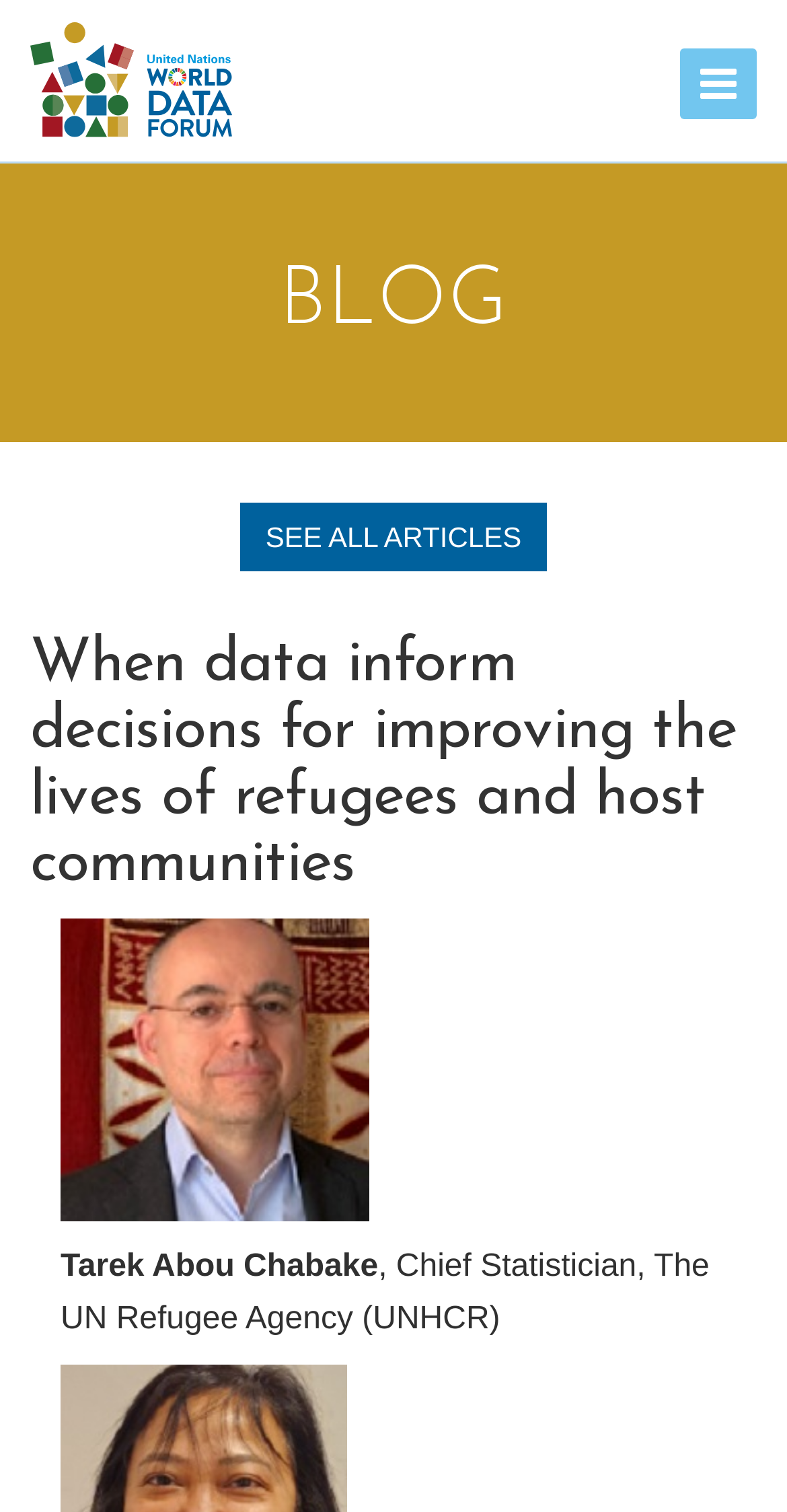Provide a short answer using a single word or phrase for the following question: 
What is the position of the toggle navigation button?

Top right